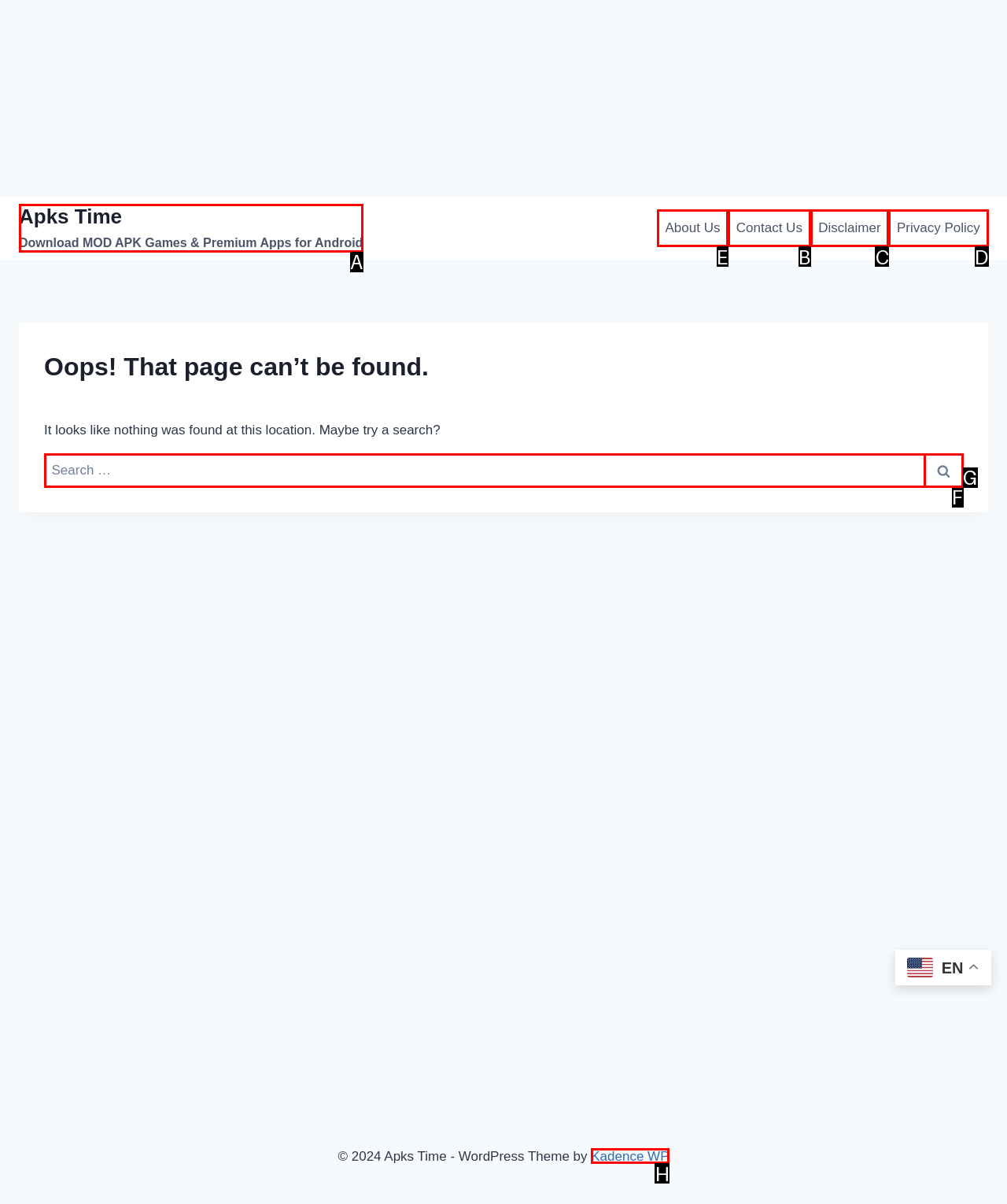Point out which HTML element you should click to fulfill the task: Go to About Us page.
Provide the option's letter from the given choices.

E